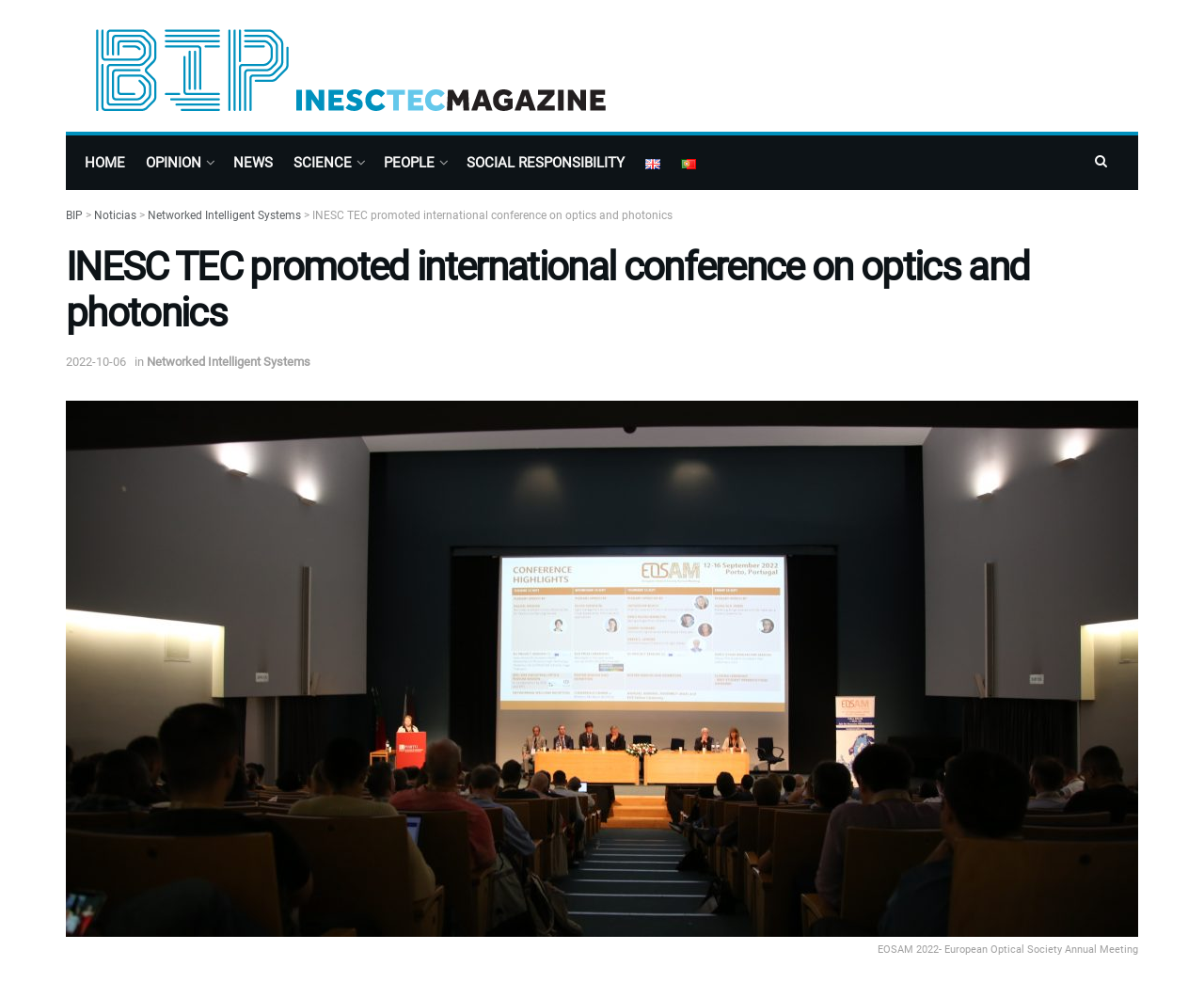Explain in detail what is displayed on the webpage.

The webpage appears to be about the EOSAM 2022, a European Optical Society Annual Meeting, promoted by INESC TEC. At the top left, there is a logo of BIP, which is a link, accompanied by an image of the same logo. Below the logo, there is a navigation menu with links to HOME, OPINION, NEWS, SCIENCE, PEOPLE, SOCIAL RESPONSIBILITY, and language options for English and Português. Each language option has a corresponding flag icon.

On the right side of the navigation menu, there is a search button with a magnifying glass icon. Below the navigation menu, there is a section with links to BIP, Noticias, and Networked Intelligent Systems. Next to these links, there is a static text stating "INESC TEC promoted international conference on optics and photonics".

The main content of the webpage is headed by a title "INESC TEC promoted international conference on optics and photonics", which spans almost the entire width of the page. Below the title, there are two links, one to a date "2022-10-06" and another to "Networked Intelligent Systems". The main content of the page is a link to the EOSAM 2022 conference, which is described as "INESC TEC promove conferência internacional sobre ótica e fotónica EOSAM 2022- European Optical Society Annual Meeting". This link is accompanied by an image related to the conference.